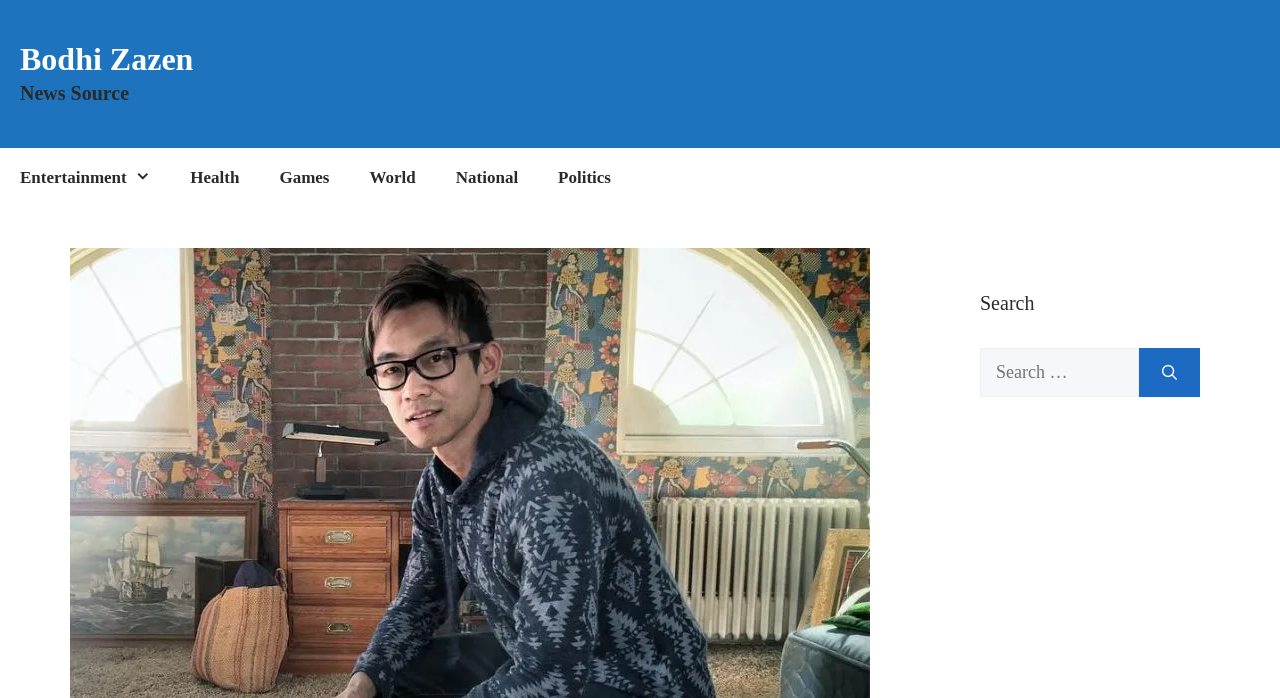Identify the main heading of the webpage and provide its text content.

James Wan measurements, bio, height, weight, shoe size